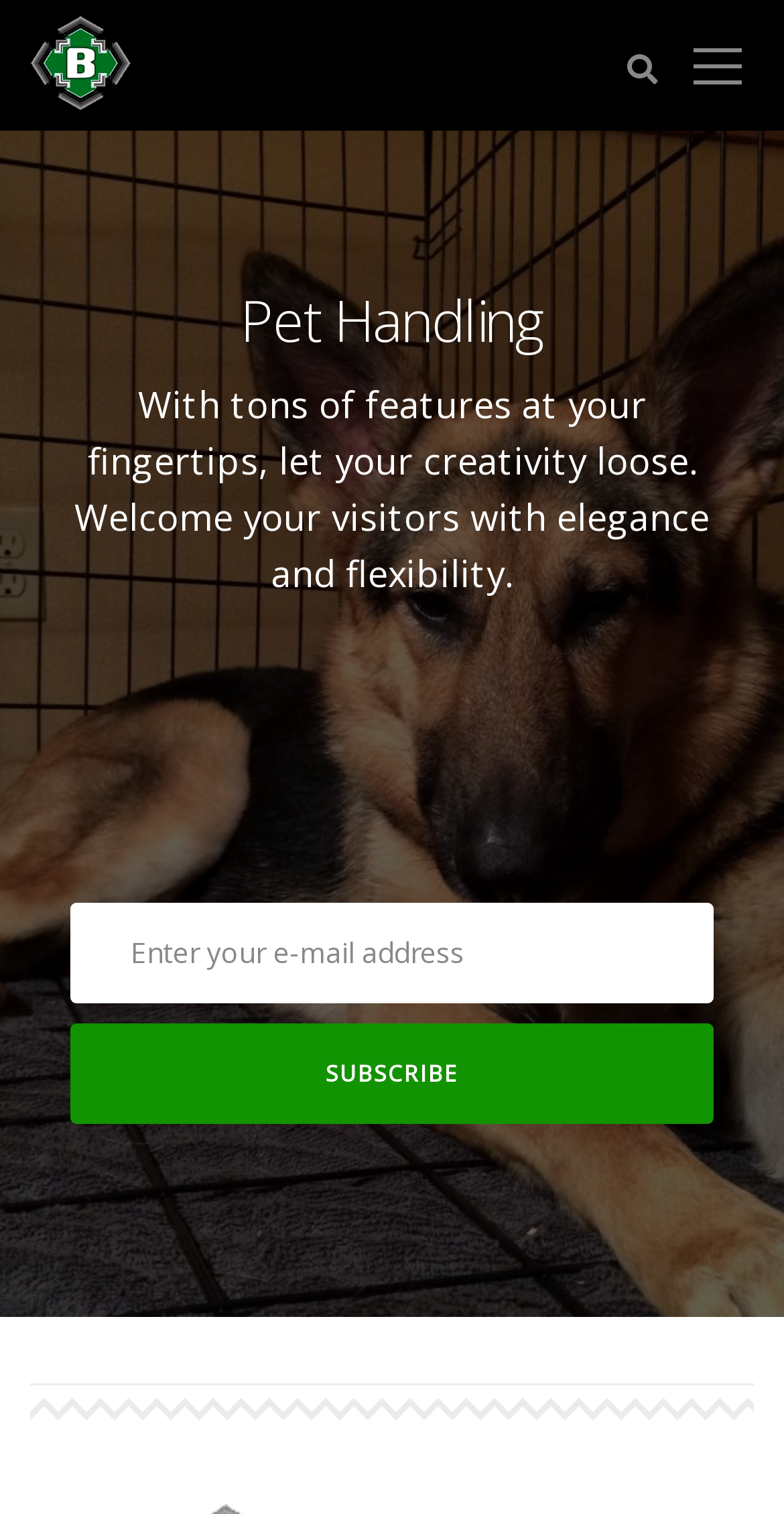What is the company name?
Based on the image, provide your answer in one word or phrase.

Beacon Movers Kenya Limited